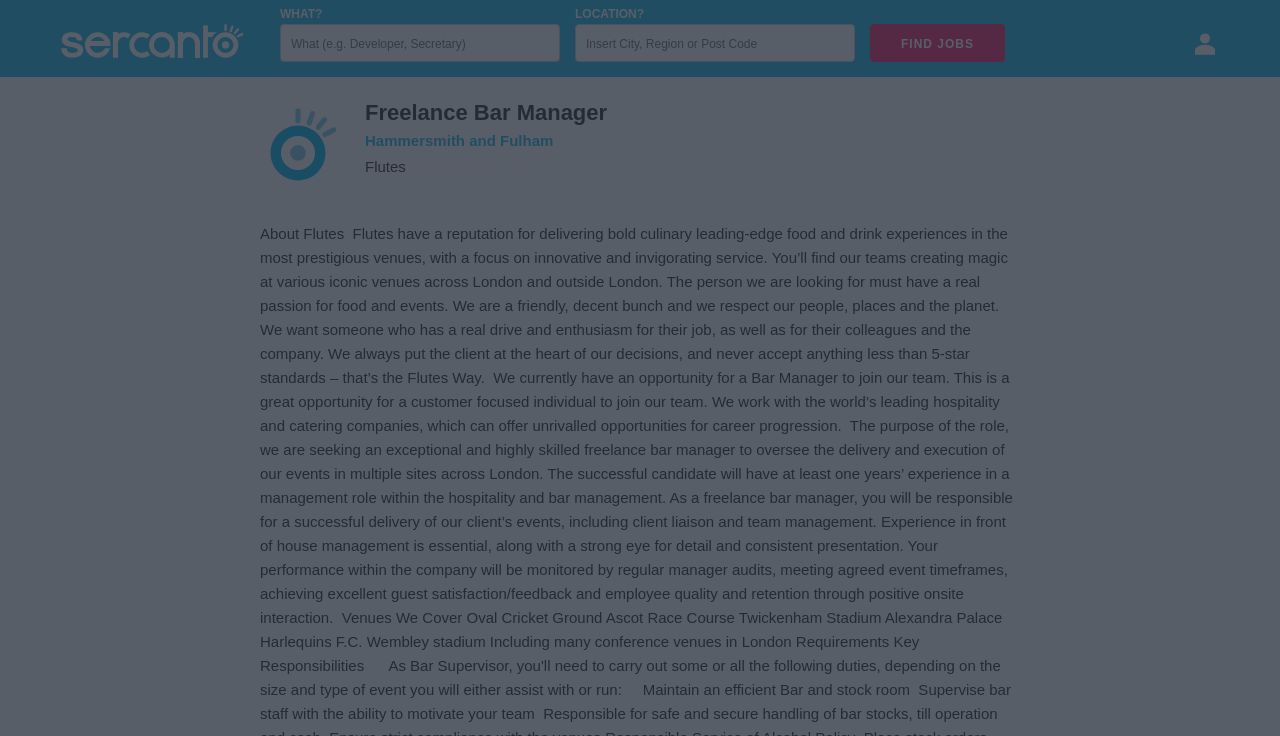Create a detailed summary of all the visual and textual information on the webpage.

The webpage appears to be a job posting for a Freelance Bar Manager position in Hammersmith and Fulham, specifically with the company Flutes. 

At the top left of the page, there is a link. Below it, there are three input fields: a text box labeled "WHAT?", a combo box labeled "LOCATION?", and a button labeled "FIND JOBS". The "WHAT?" text box is positioned to the left of the "LOCATION?" combo box, and the "FIND JOBS" button is to the right of the combo box. 

On the top right side of the page, there is another link, accompanied by an icon represented by an SVG image of a user. 

The main content of the page is divided into three sections. The first section is a heading that reads "Freelance Bar Manager". Below the heading, there are two lines of text: "Hammersmith and Fulham" and "Flutes". The text "Hammersmith and Fulham" is positioned to the left of "Flutes".